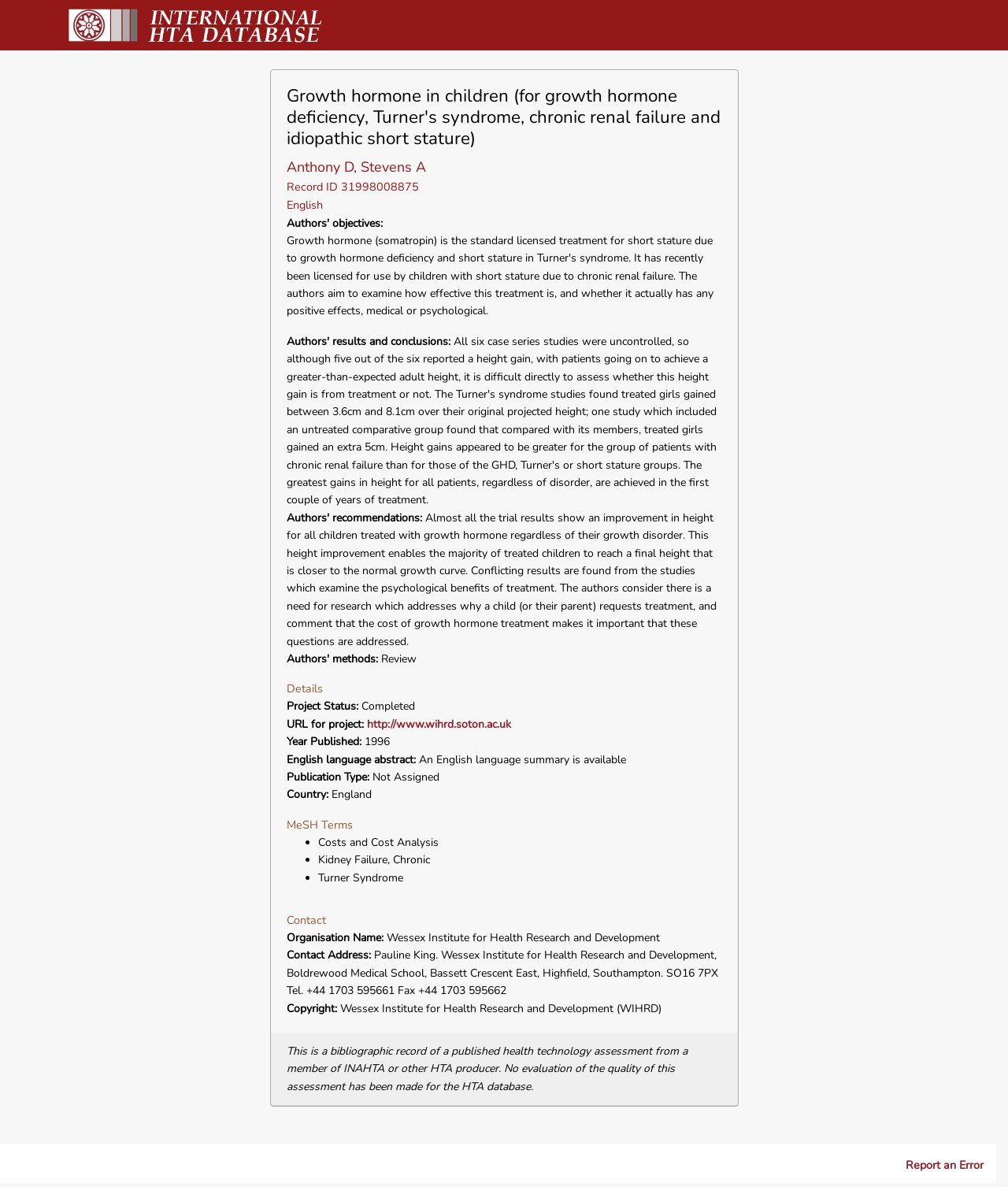Based on the element description "http://www.wihrd.soton.ac.uk", predict the bounding box coordinates of the UI element.

[0.364, 0.604, 0.507, 0.616]